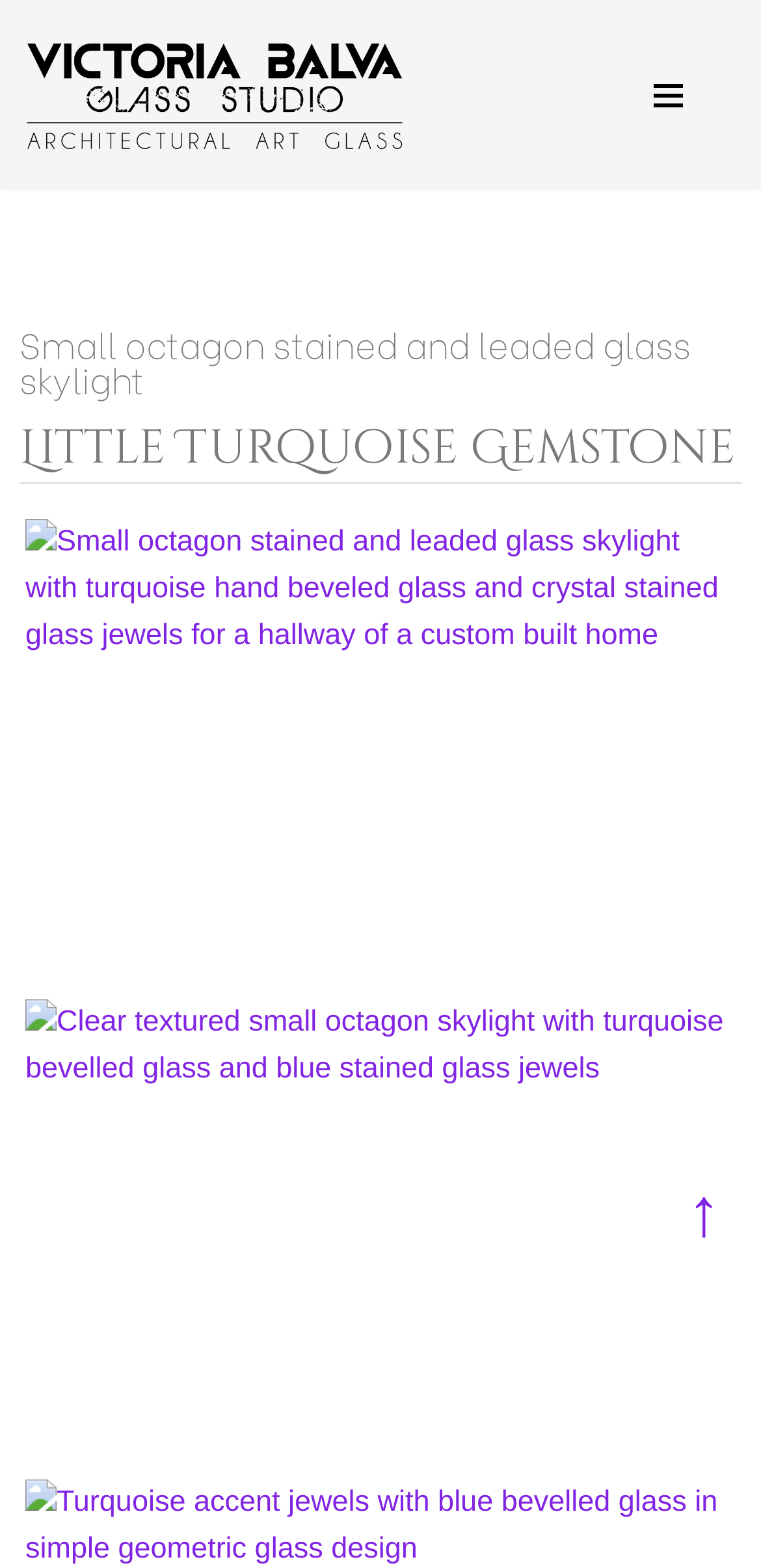Please respond to the question with a concise word or phrase:
What is the color of the gemstone?

Turquoise